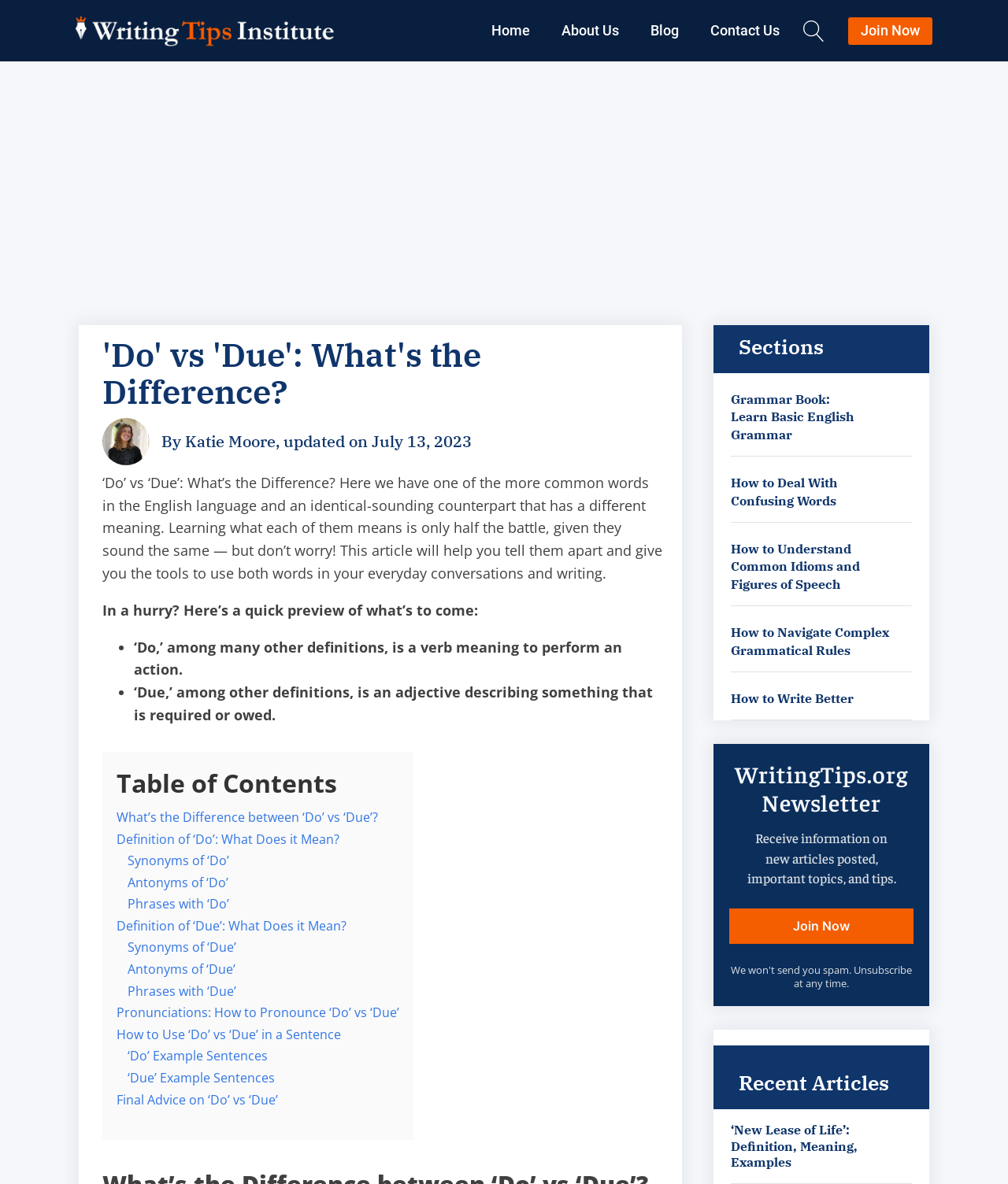Find the bounding box coordinates for the area you need to click to carry out the instruction: "Add to cart: 'AFE Pro Dry S Stage 2 Type Cx Intake System 51-10412'". The coordinates should be four float numbers between 0 and 1, indicated as [left, top, right, bottom].

None